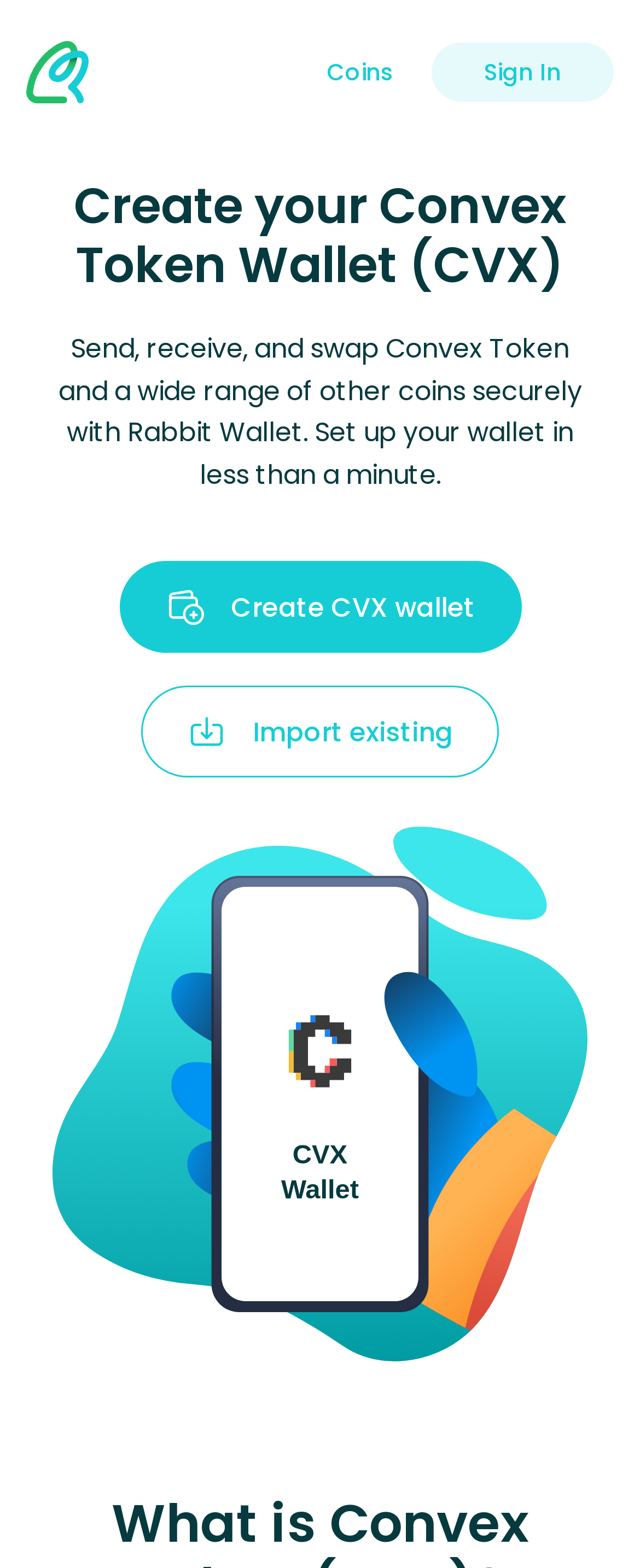Generate a thorough caption detailing the webpage content.

This webpage is about creating a Convex Token Wallet with Rabbit, allowing users to securely send, receive, and swap Convex Token (CVX) for various other cryptocurrencies and tokens. 

At the top, there are three links: an empty link, "Coins", and "Sign In". Below these links, there are six cryptocurrency wallet links, each accompanied by an icon: Bitcoin (BTC), Ethereum (ETH), Tether (USDT), Tron (TRX), USD Coin (USDC), and Binance USD (BUSD). These links and icons are aligned horizontally and take up most of the top section of the page.

Further down, there are four more cryptocurrency wallet links with icons: SHIBA INU (SHIB), Uniswap (UNI), 1INCH Token (1INCH), and a "View all available coins" link. These links and icons are also aligned horizontally and are positioned below the previous set.

On the right side of the page, there is a large illustration of a CVX wallet hero. Above this illustration, there is a heading that reads "Create your Convex Token Wallet (CVX)". Below the heading, there is a paragraph of text that explains the benefits of using Rabbit Wallet to send, receive, and swap Convex Token and other coins securely. 

Underneath the text, there are two links: "Create CVX wallet" and "Import existing". These links are positioned side by side, with the "Create CVX wallet" link on the left and the "Import existing" link on the right.